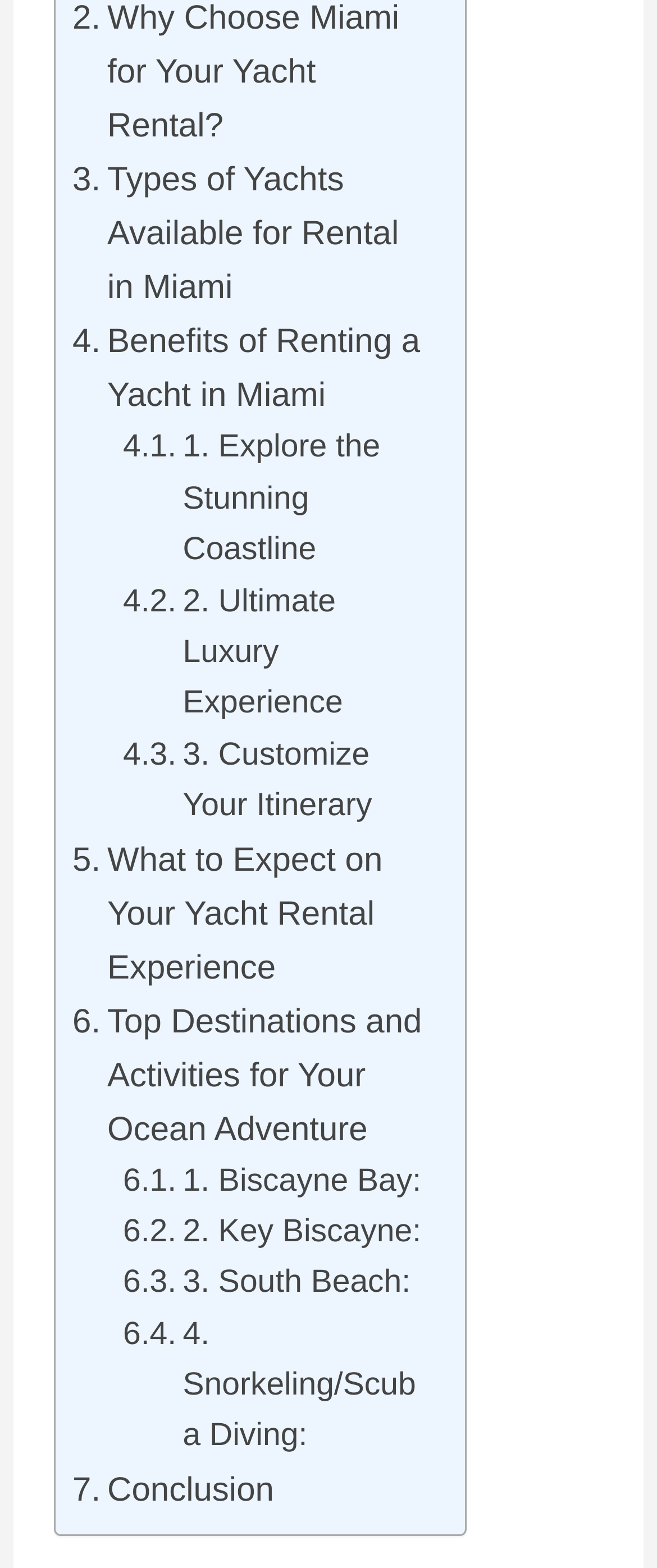Based on the element description, predict the bounding box coordinates (top-left x, top-left y, bottom-right x, bottom-right y) for the UI element in the screenshot: 3. Customize Your Itinerary

[0.187, 0.466, 0.655, 0.531]